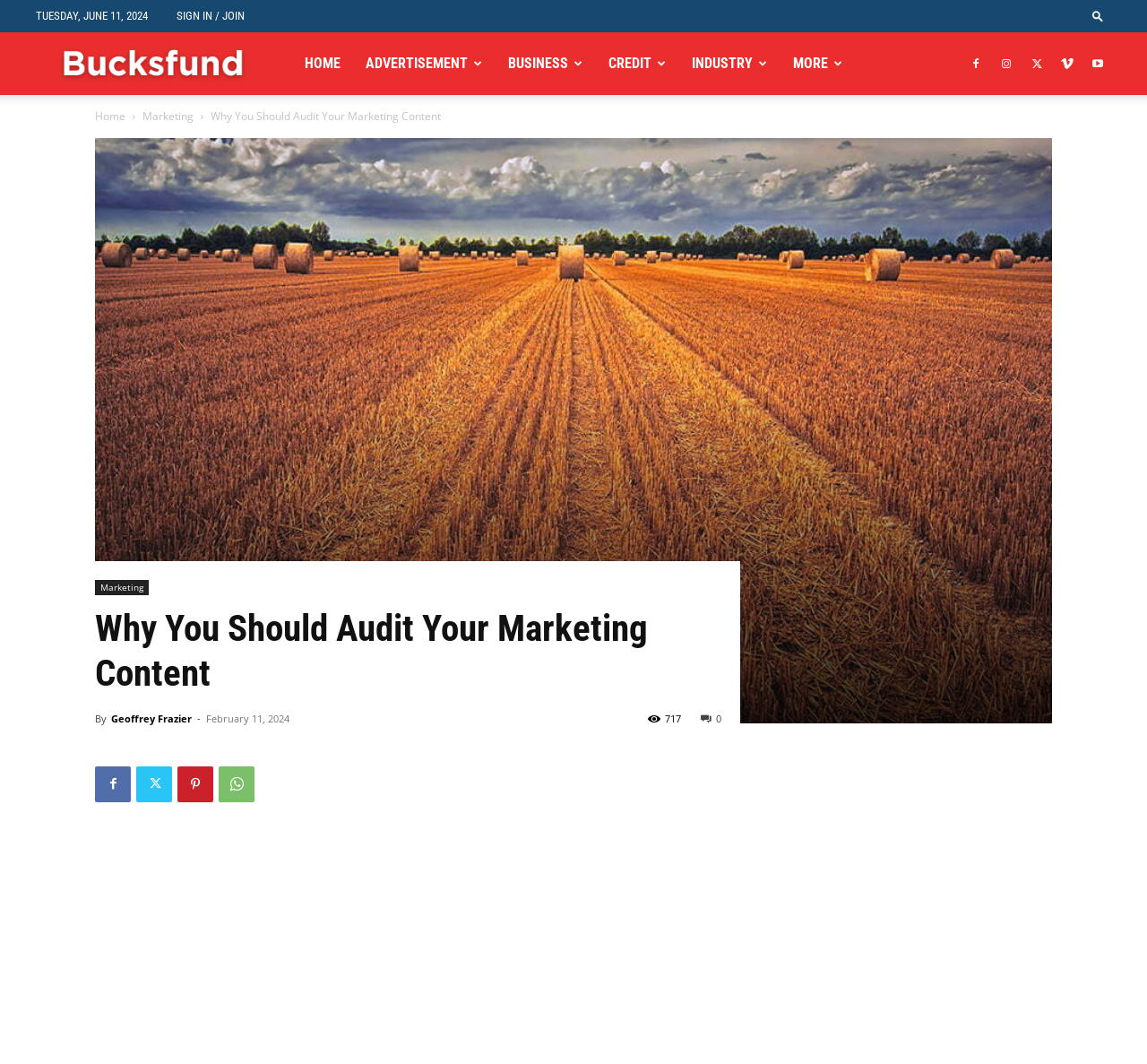Please provide a comprehensive answer to the question based on the screenshot: What is the bounding box coordinate of the 'Search' button?

I found the 'Search' button by looking at the top of the webpage, where I saw a button element with the description 'Search'. I then looked at its bounding box coordinates, which are [0.945, 0.008, 0.969, 0.021].